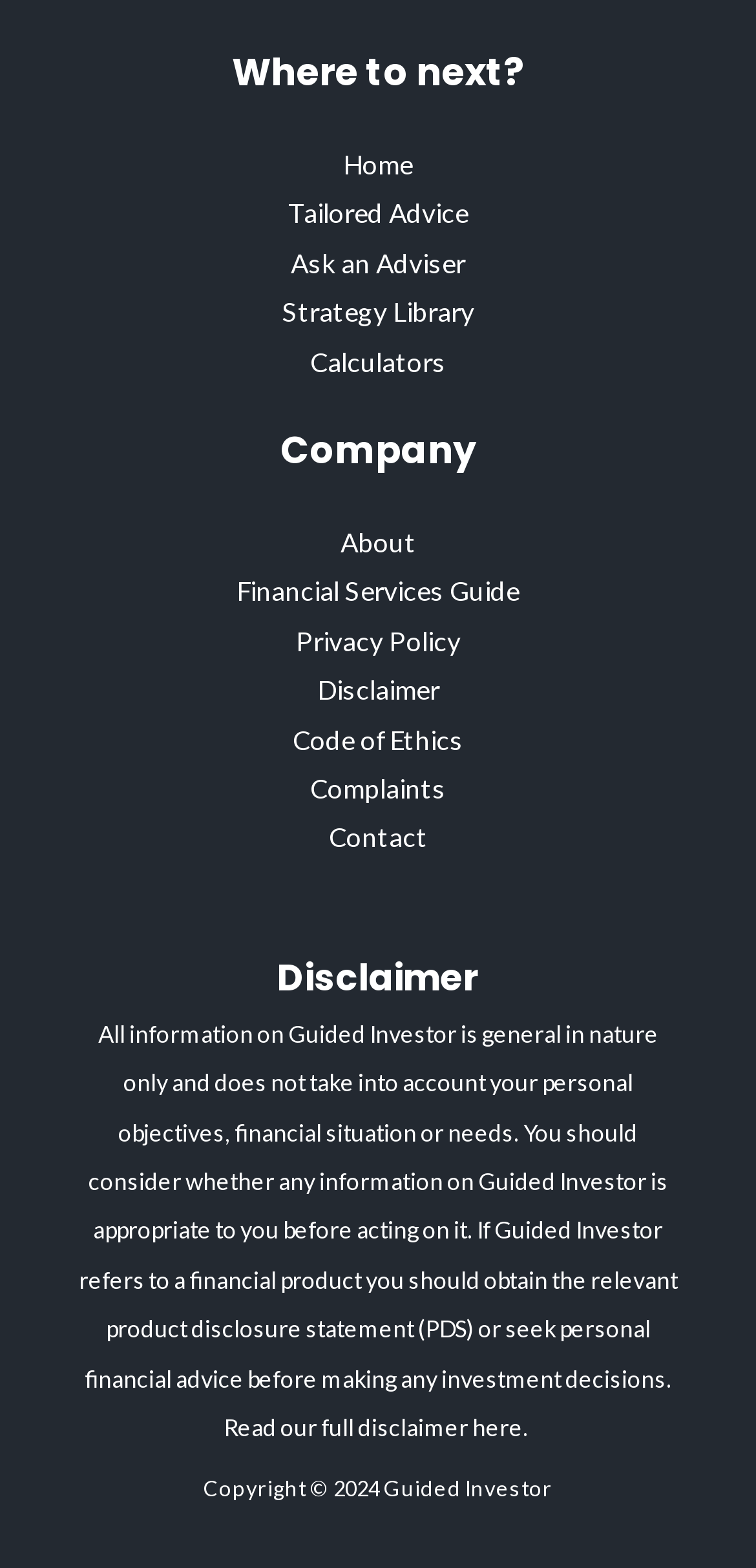Respond to the question below with a single word or phrase: What is the title of the first footer widget?

Where to next?